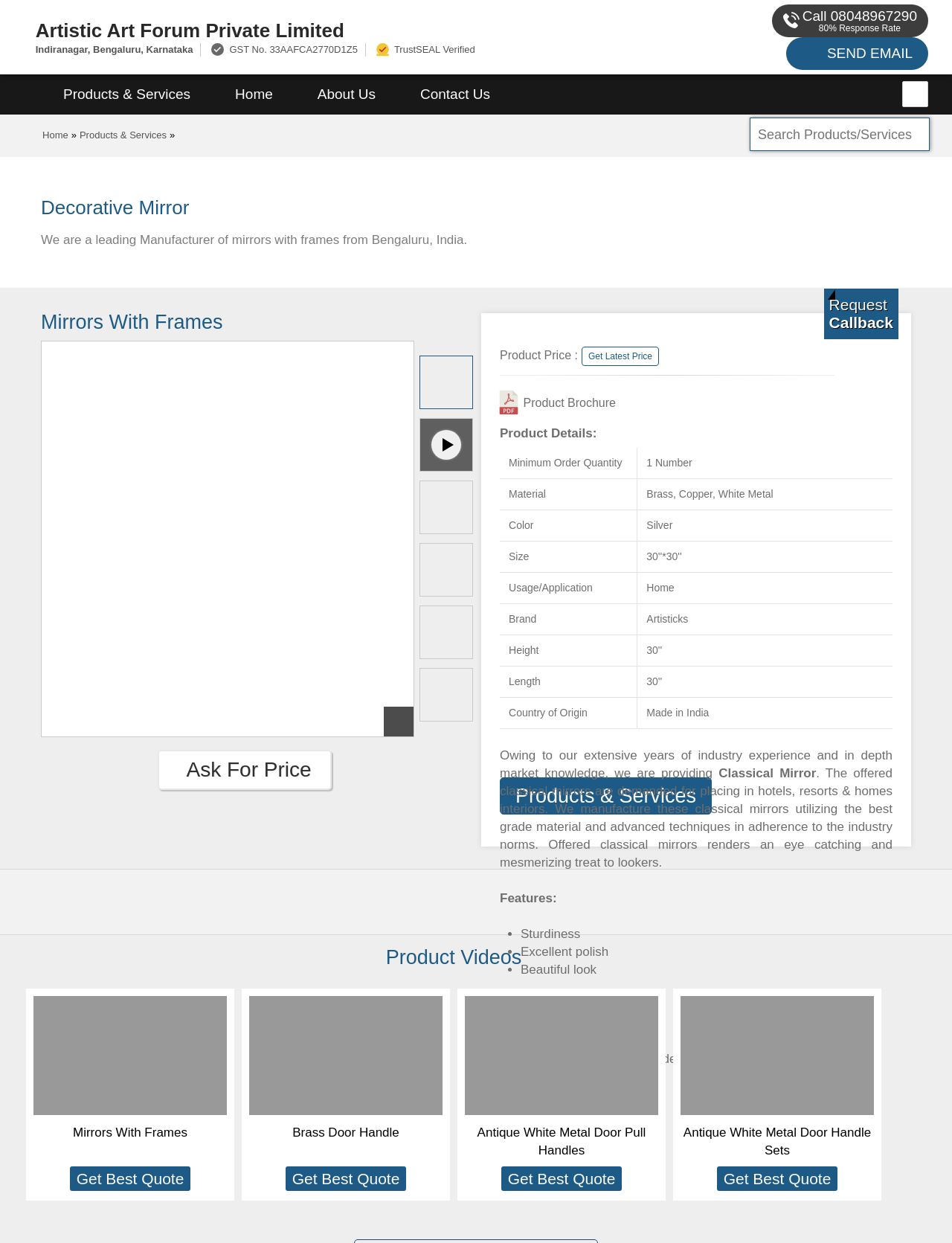Extract the bounding box coordinates for the UI element described by the text: "Product Brochure". The coordinates should be in the form of [left, top, right, bottom] with values between 0 and 1.

[0.525, 0.308, 0.649, 0.335]